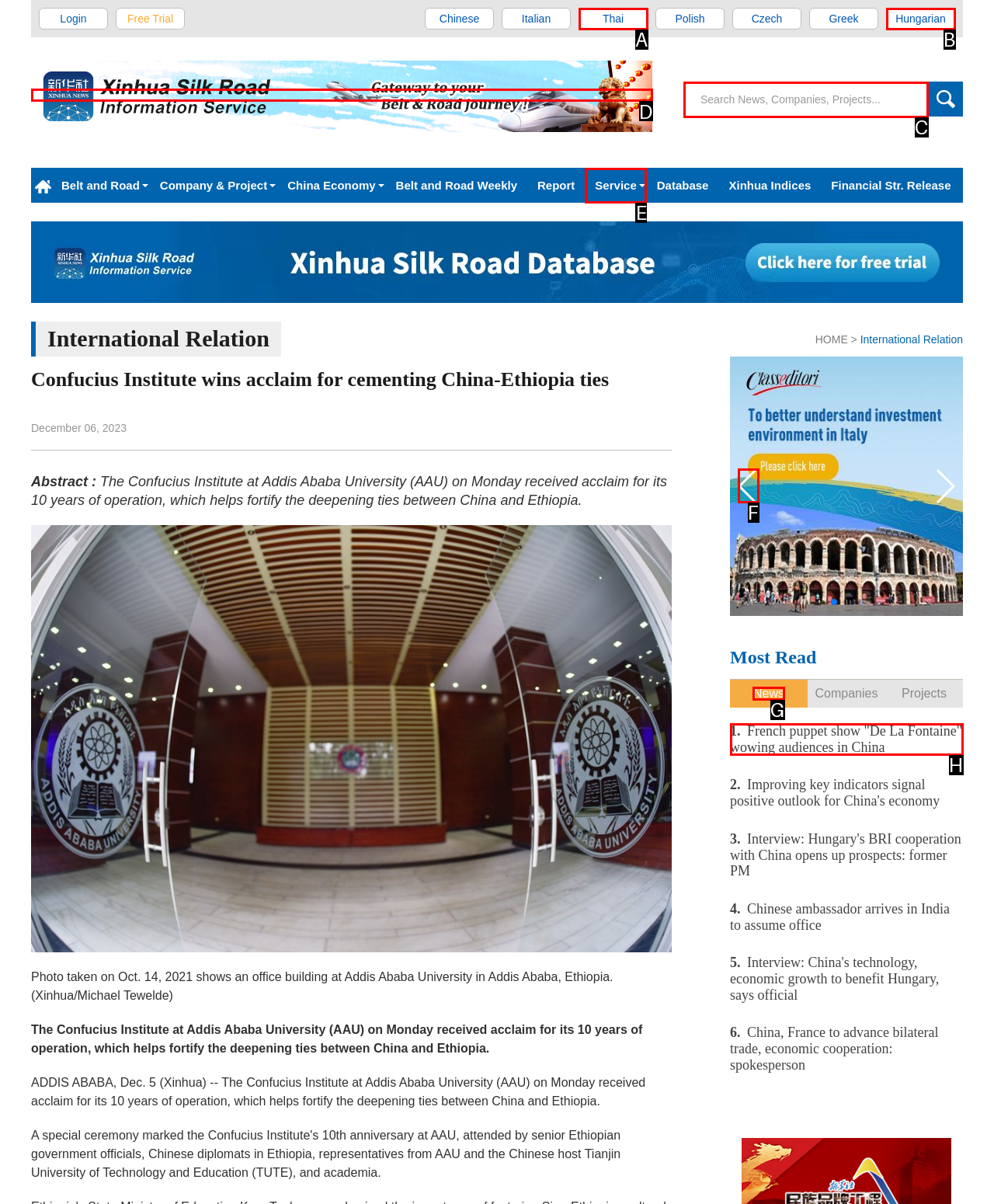Determine which option fits the following description: name="wd" placeholder="Search News, Companies, Projects..."
Answer with the corresponding option's letter directly.

C